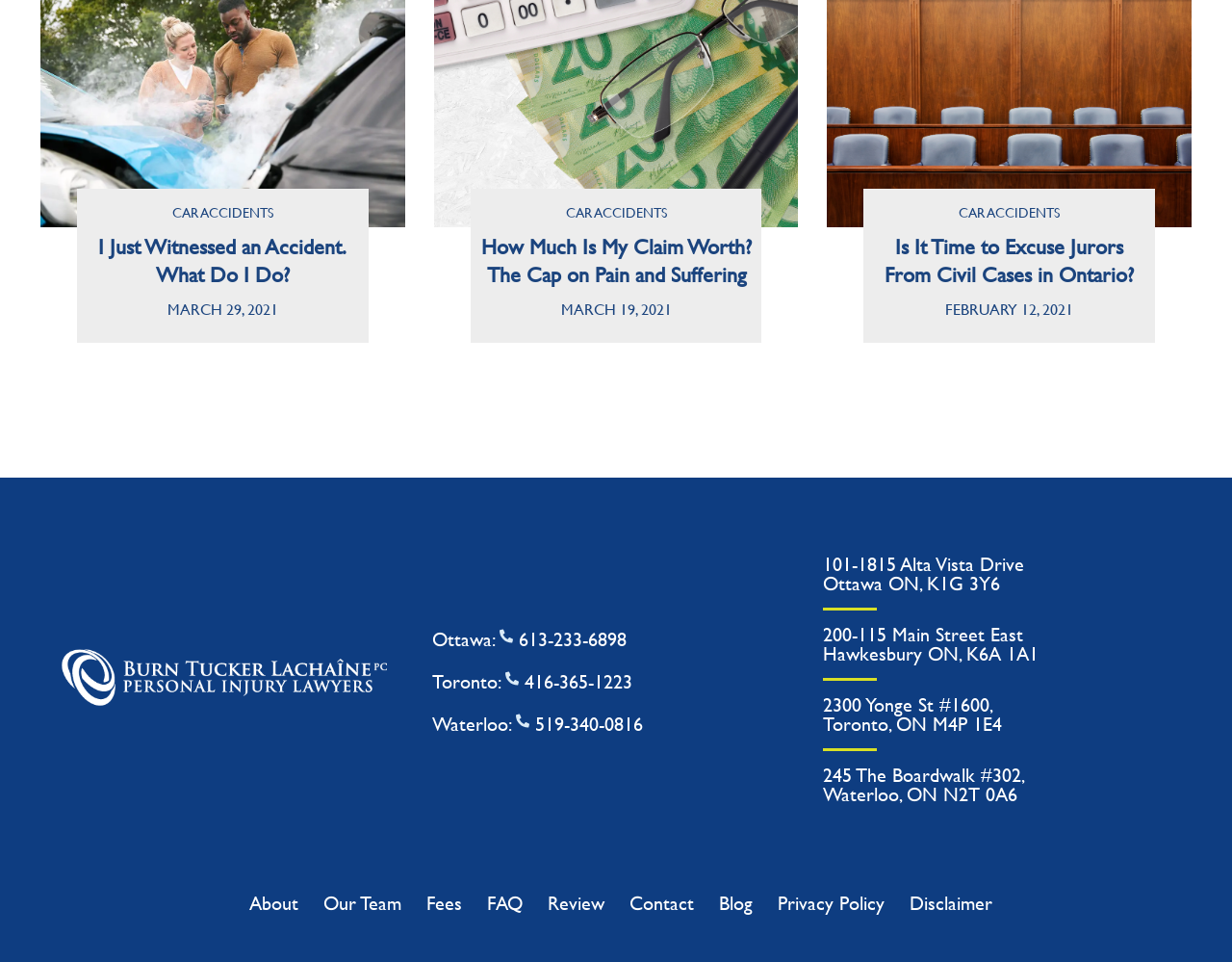Provide the bounding box coordinates of the UI element this sentence describes: "Our Team".

[0.262, 0.924, 0.326, 0.953]